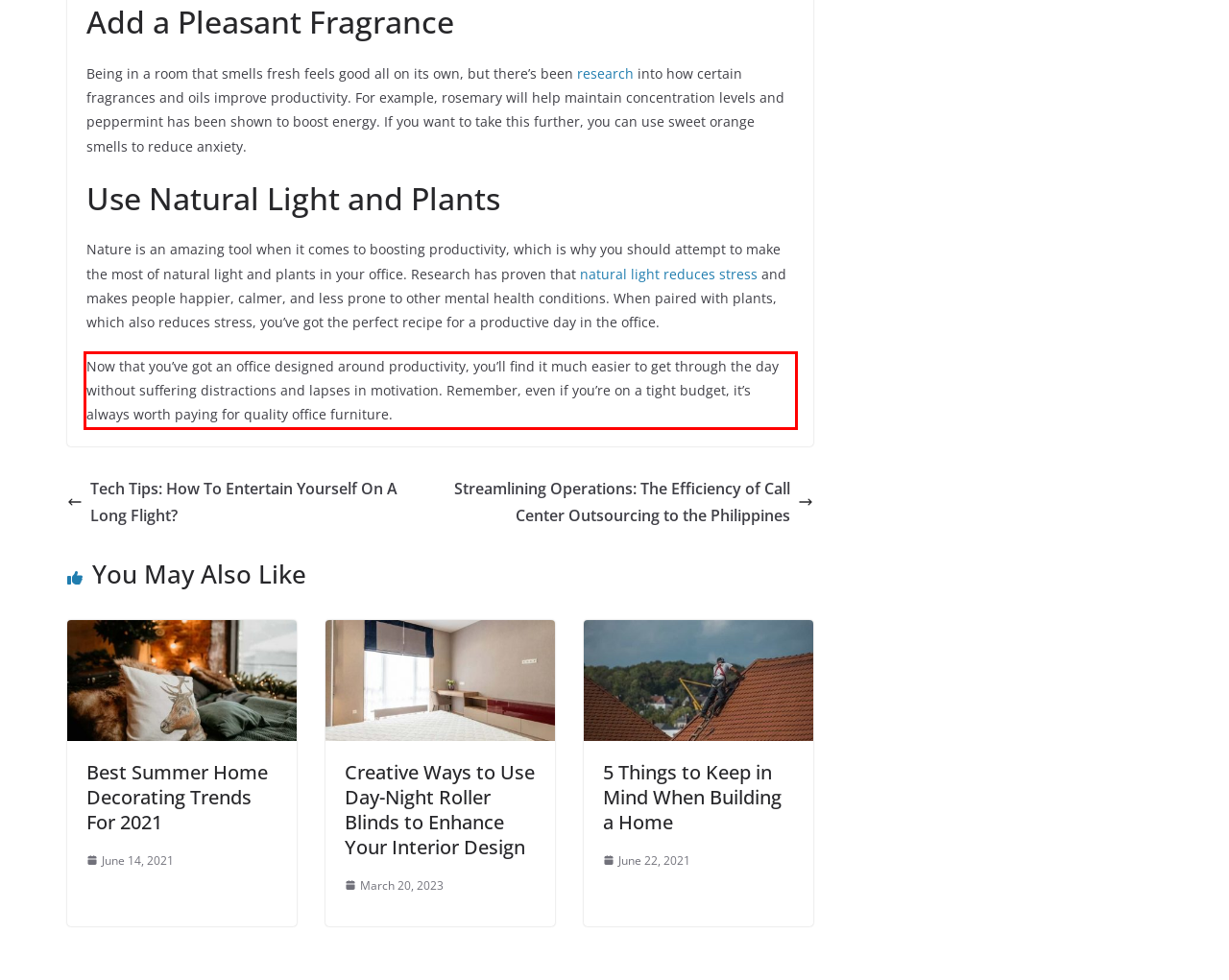You are provided with a screenshot of a webpage that includes a UI element enclosed in a red rectangle. Extract the text content inside this red rectangle.

Now that you’ve got an office designed around productivity, you’ll find it much easier to get through the day without suffering distractions and lapses in motivation. Remember, even if you’re on a tight budget, it’s always worth paying for quality office furniture.